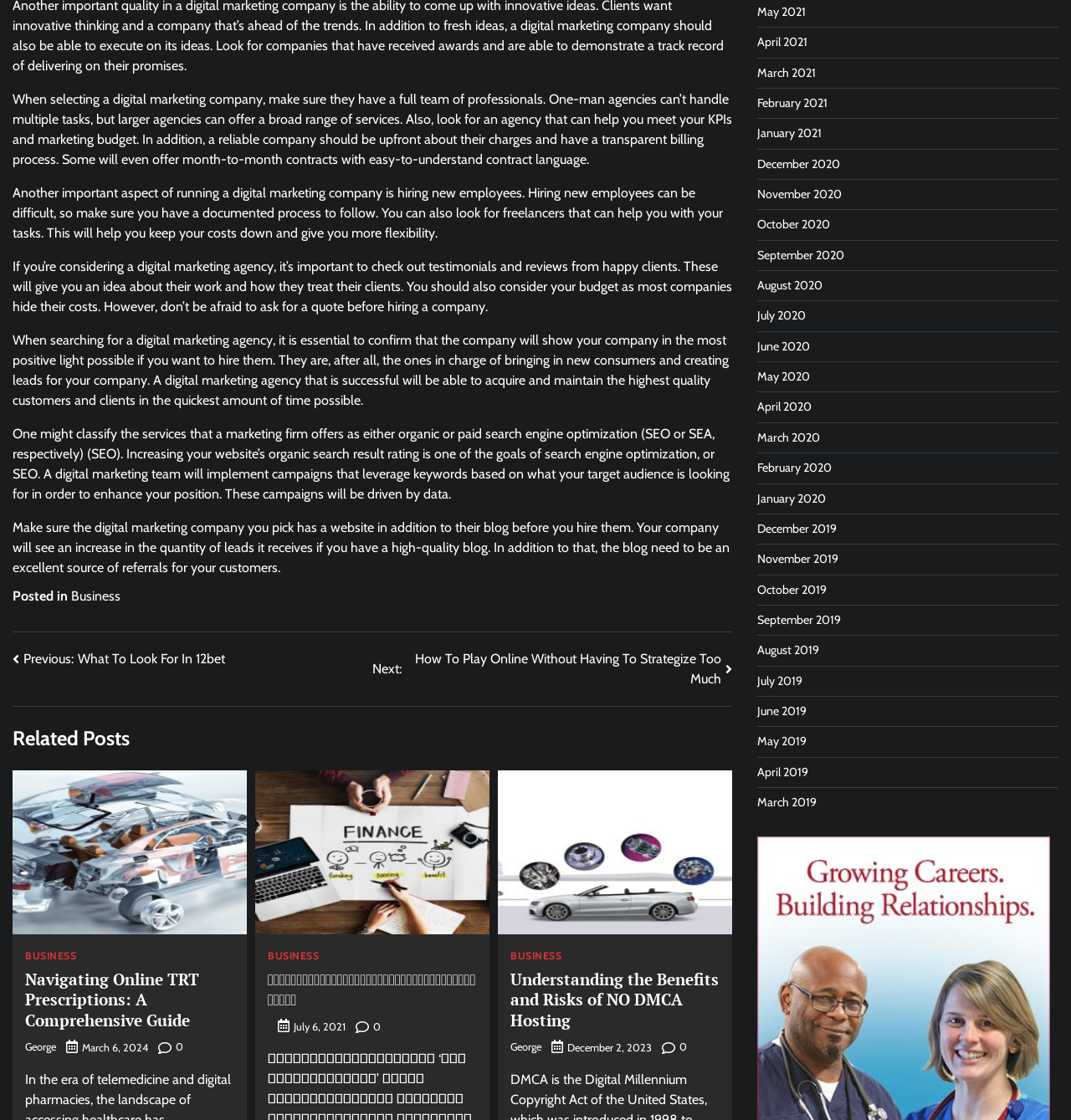What type of posts are listed under 'Related Posts'?
Based on the image, give a one-word or short phrase answer.

Business-related posts